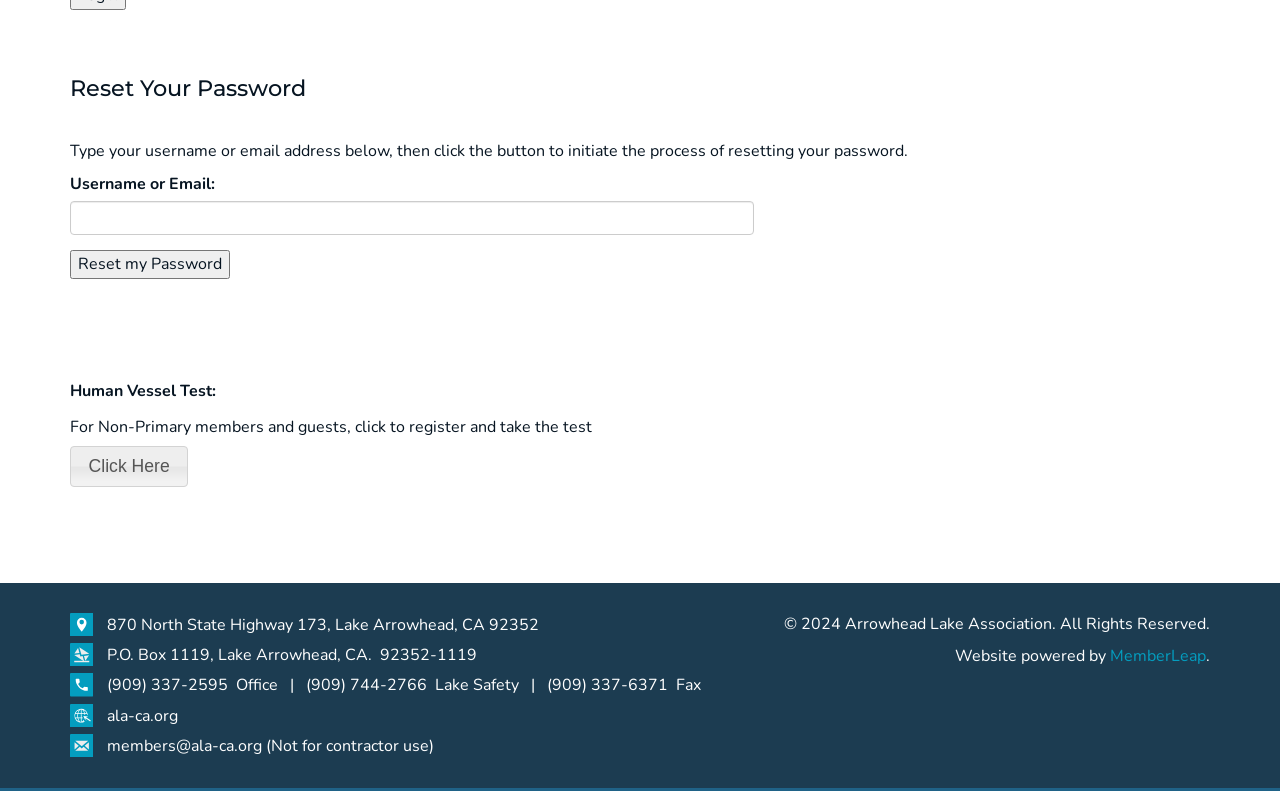From the webpage screenshot, identify the region described by MemberLeap. Provide the bounding box coordinates as (top-left x, top-left y, bottom-right x, bottom-right y), with each value being a floating point number between 0 and 1.

[0.867, 0.816, 0.942, 0.844]